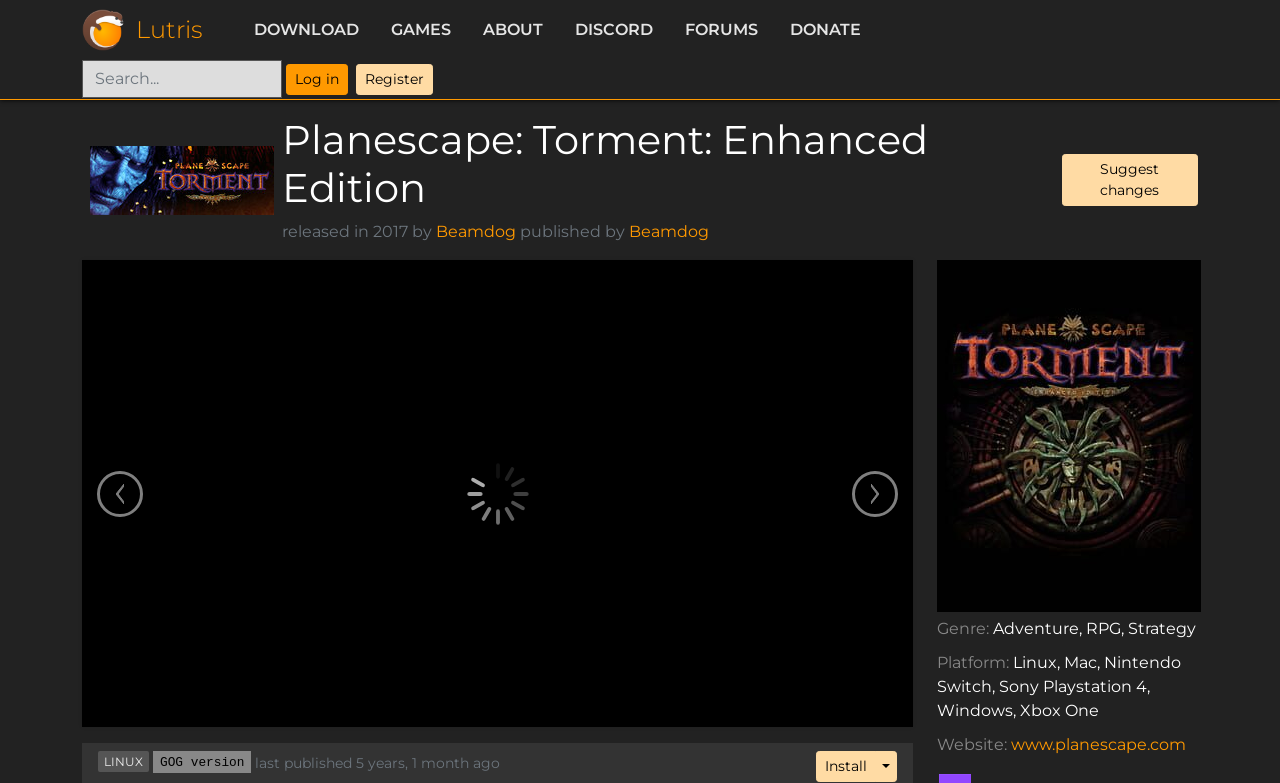Extract the main title from the webpage.

Planescape: Torment: Enhanced Edition